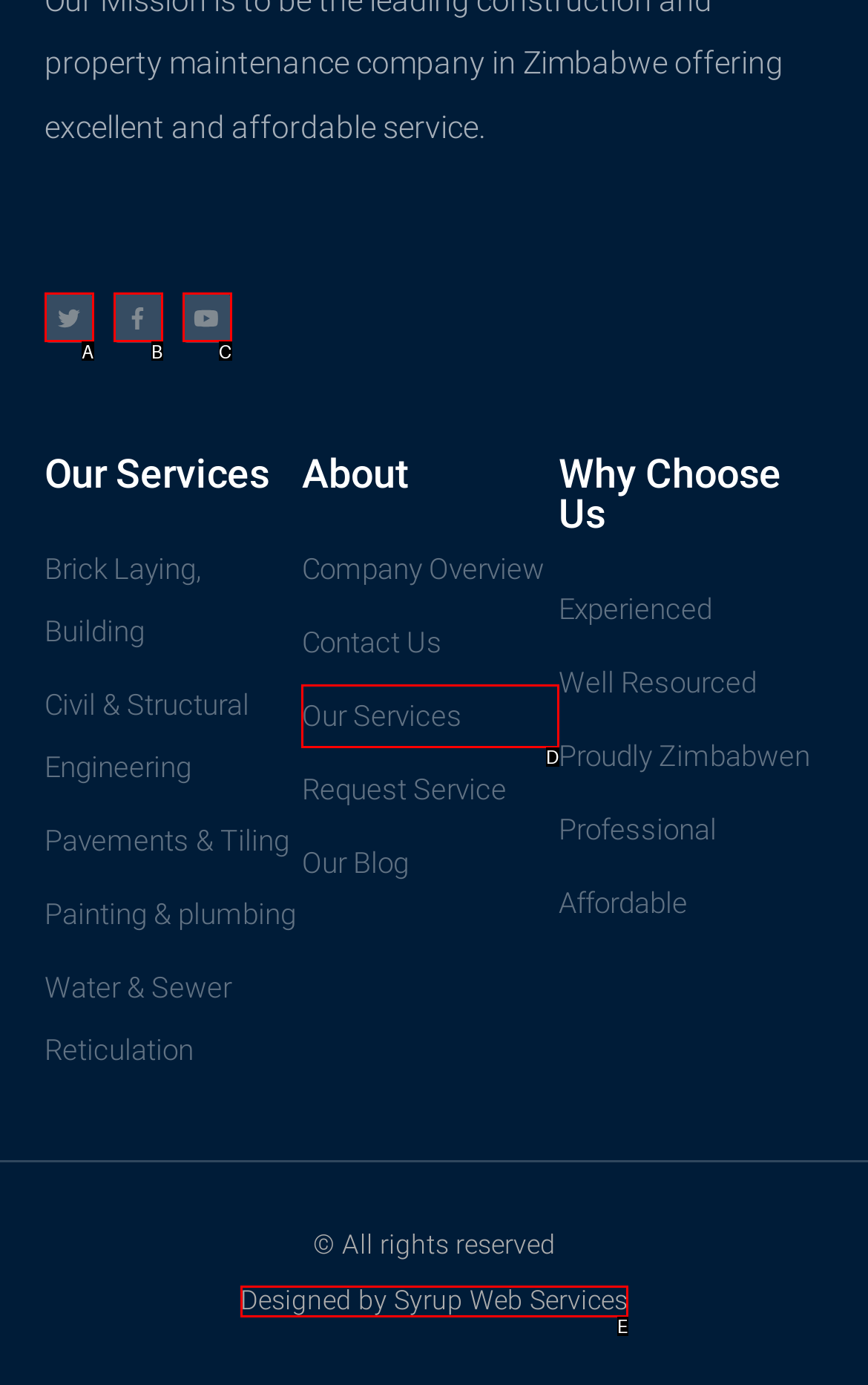Find the HTML element that corresponds to the description: Our Services. Indicate your selection by the letter of the appropriate option.

D